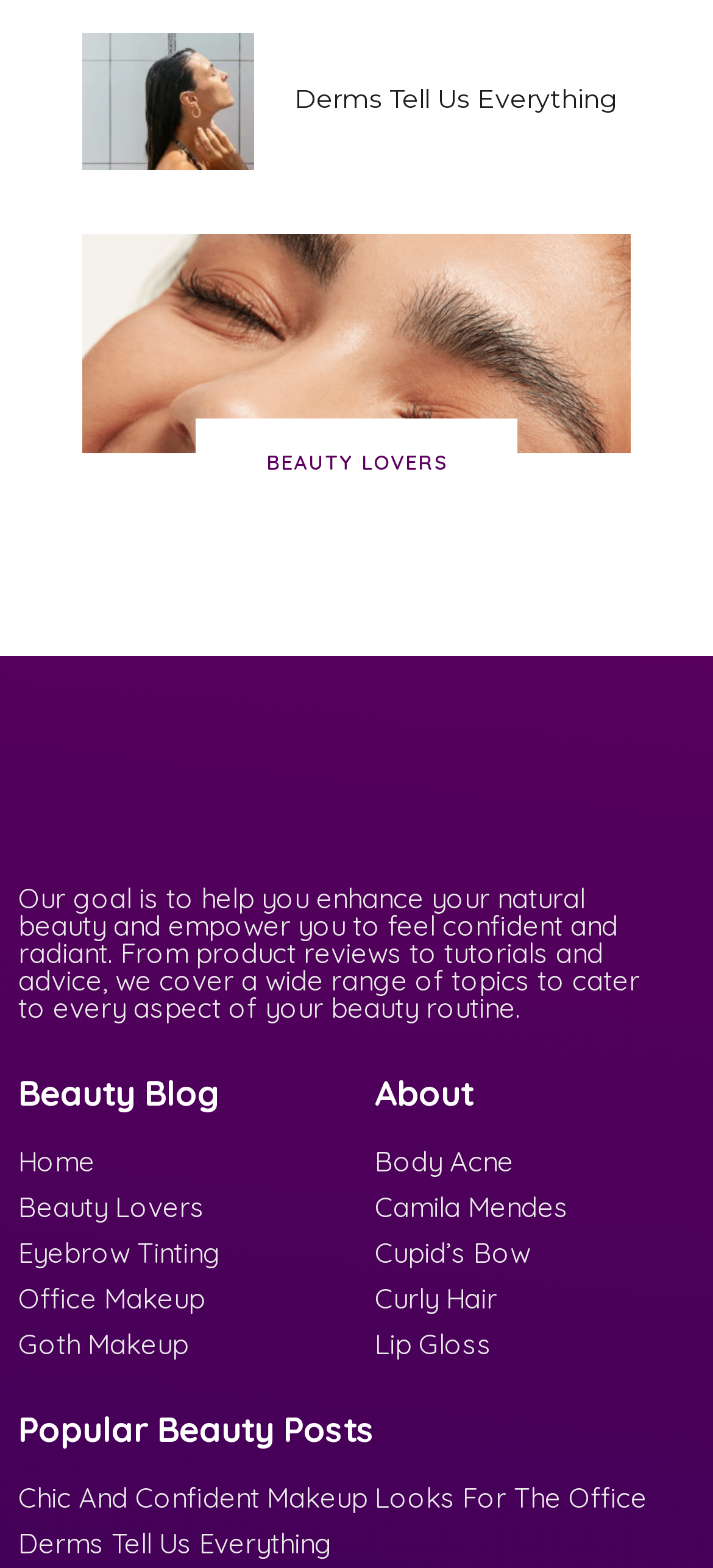Give a one-word or short-phrase answer to the following question: 
What is the goal of the website?

To help enhance natural beauty